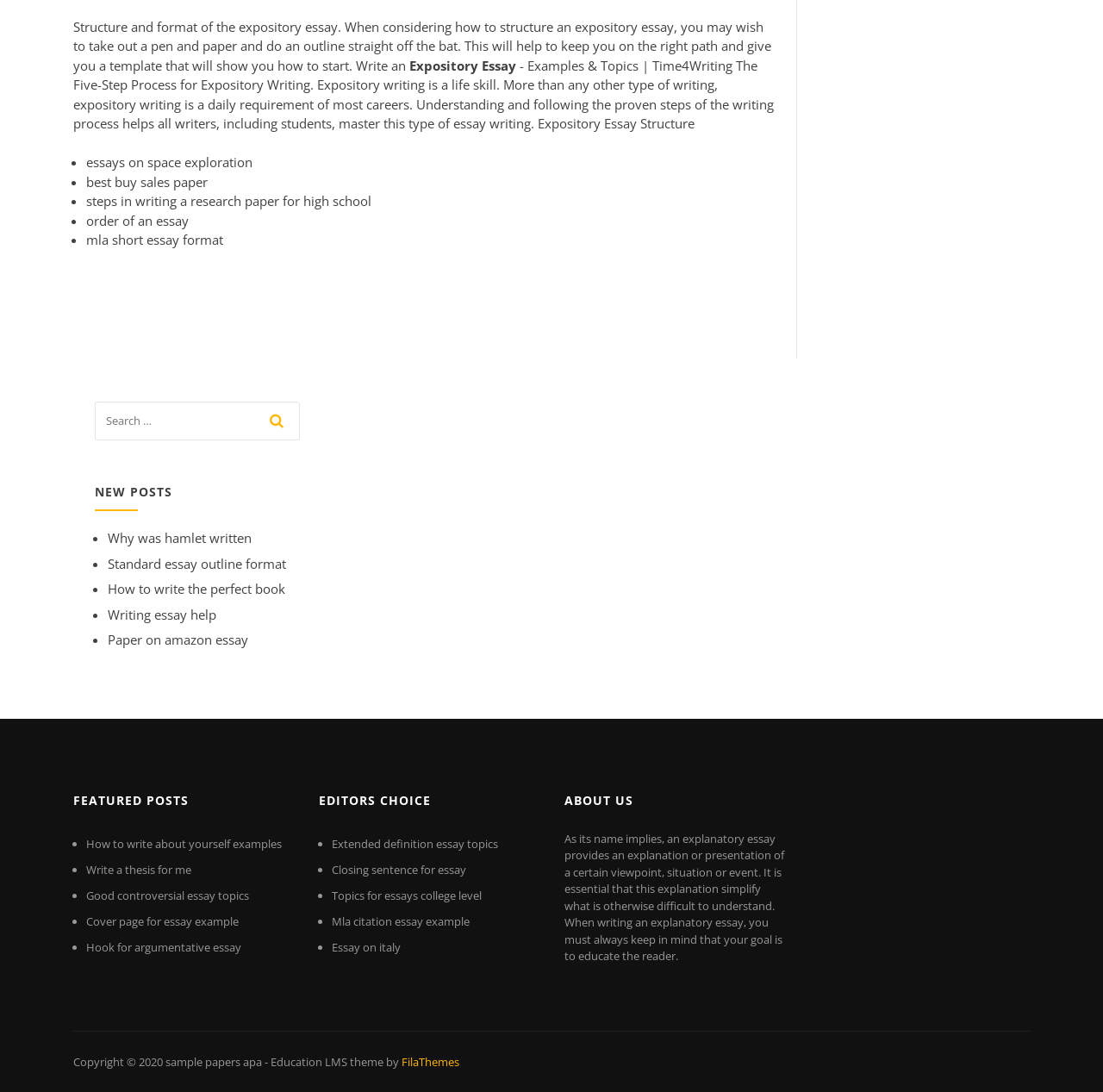Provide a short answer using a single word or phrase for the following question: 
What is the name of the theme used for this website?

Education LMS theme by FilaThemes